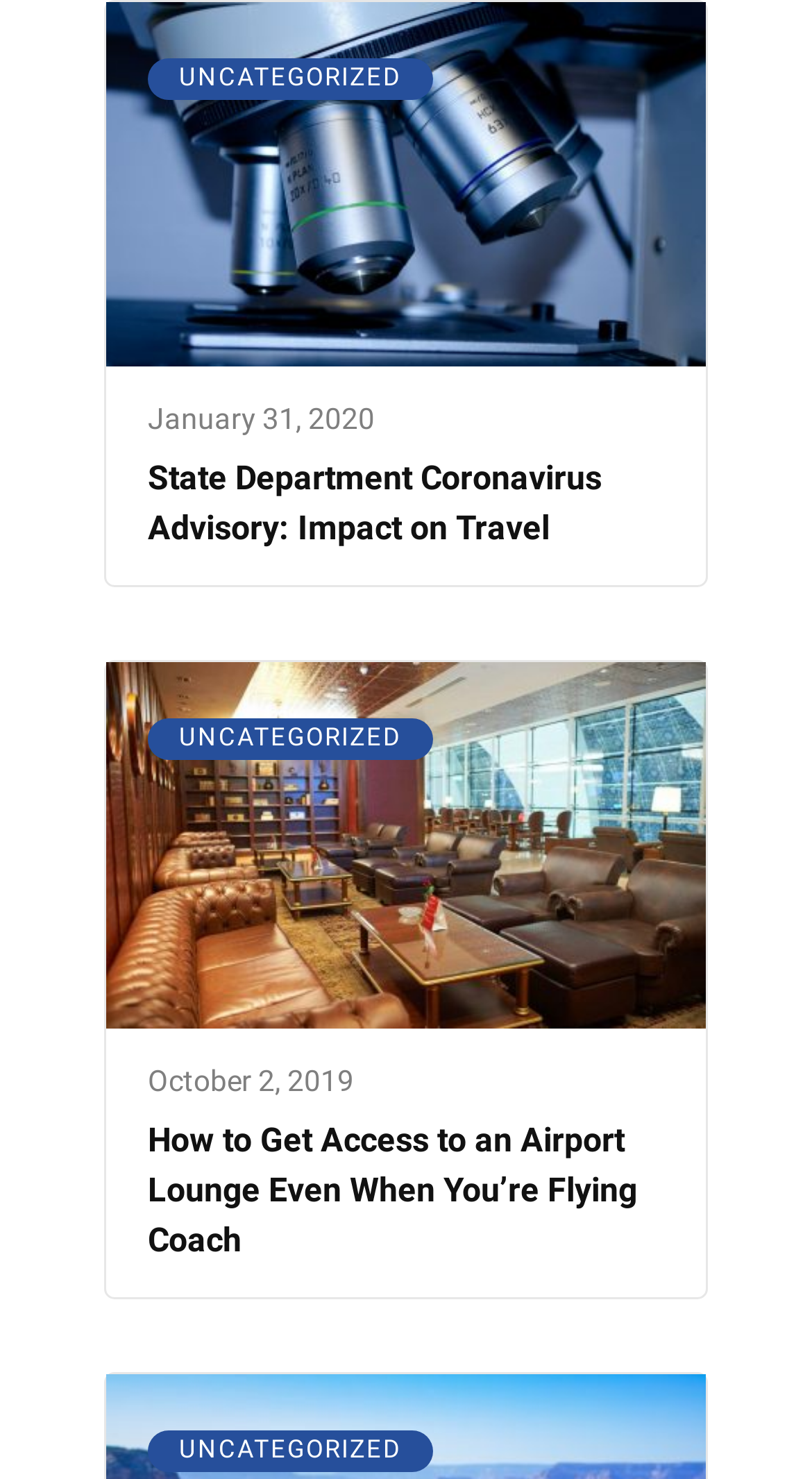Use a single word or phrase to answer the question: 
How many uncategorized links are there?

3